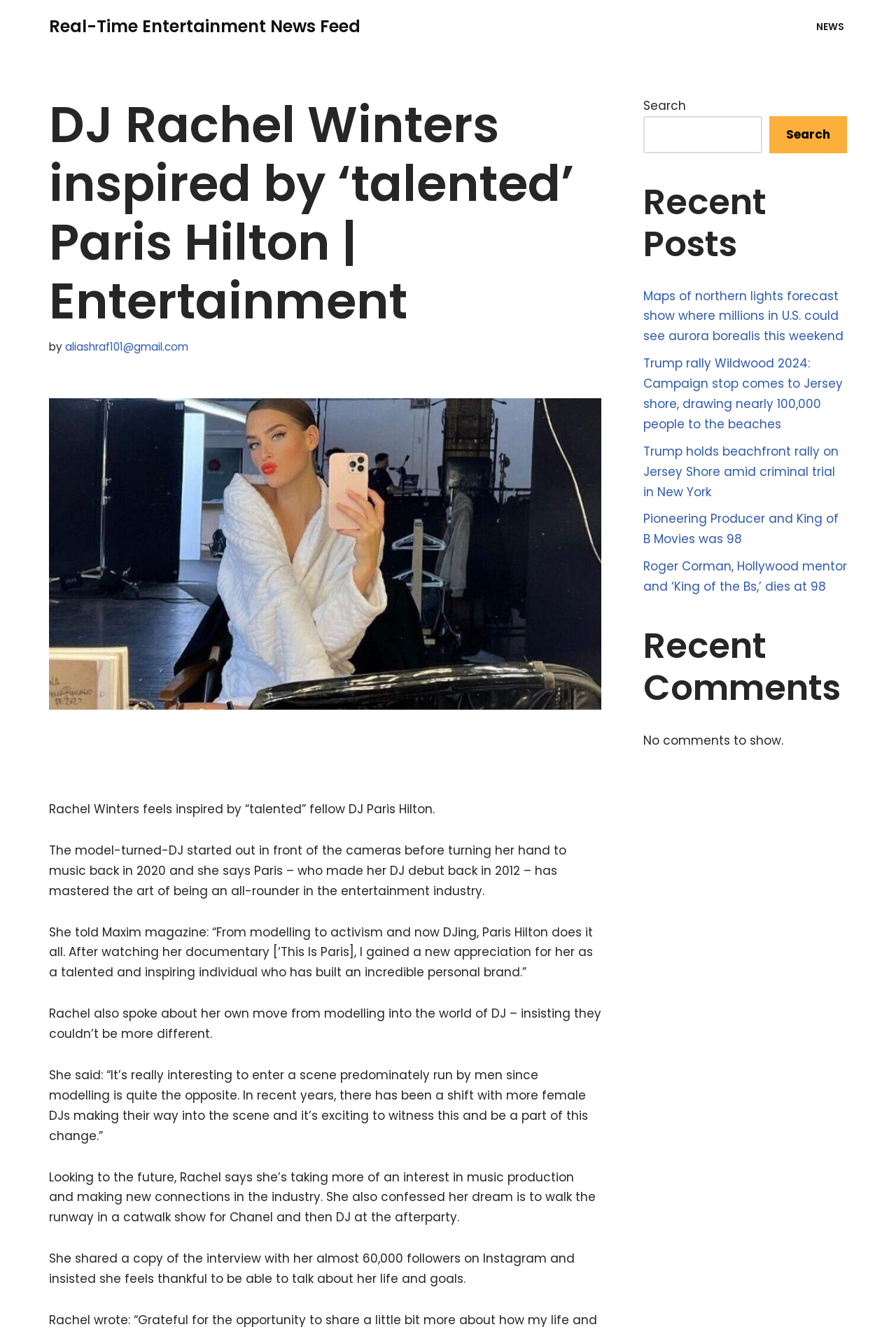Indicate the bounding box coordinates of the element that must be clicked to execute the instruction: "View the article about Roger Corman". The coordinates should be given as four float numbers between 0 and 1, i.e., [left, top, right, bottom].

[0.718, 0.42, 0.945, 0.448]